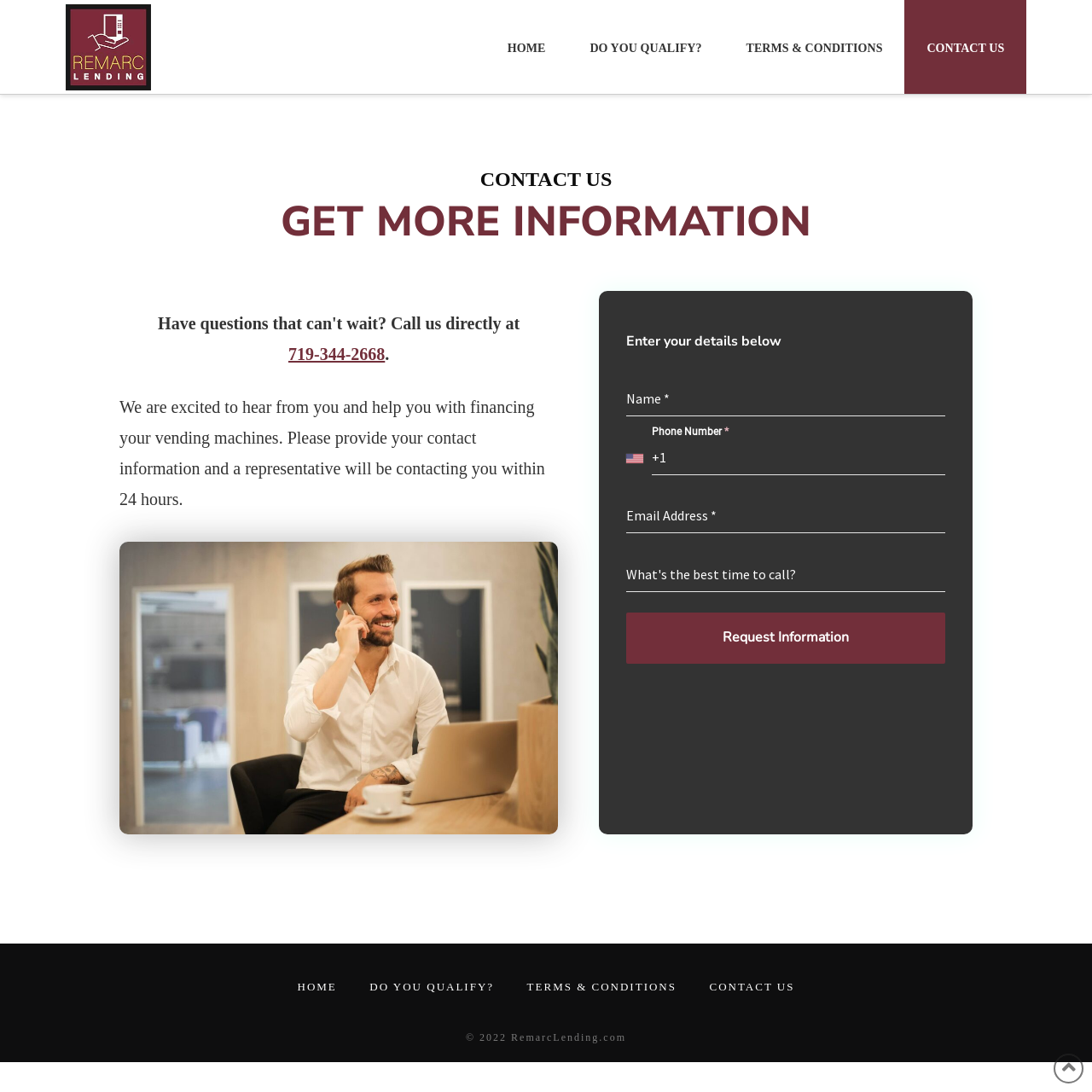Locate the bounding box coordinates of the clickable area to execute the instruction: "Enter your name". Provide the coordinates as four float numbers between 0 and 1, represented as [left, top, right, bottom].

[0.574, 0.349, 0.866, 0.381]